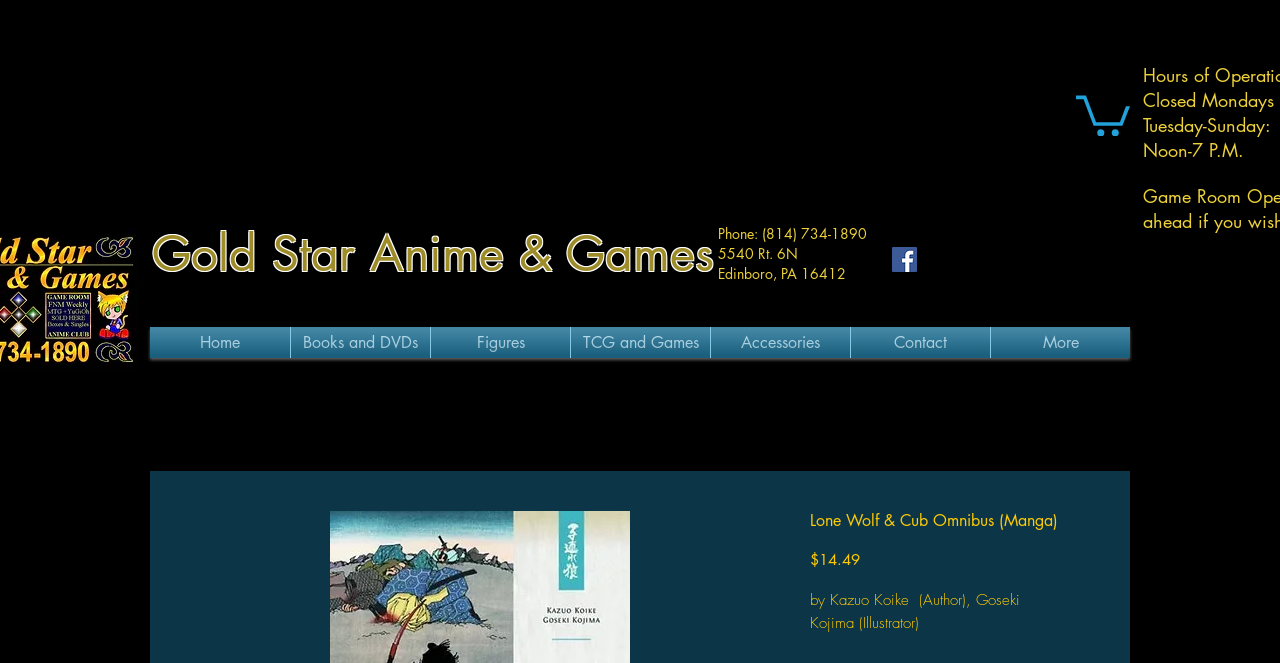Extract the bounding box coordinates of the UI element described: "Gold Star Anime & Games". Provide the coordinates in the format [left, top, right, bottom] with values ranging from 0 to 1.

[0.119, 0.336, 0.558, 0.43]